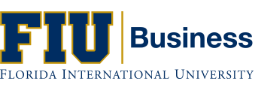Using the elements shown in the image, answer the question comprehensively: What is the focus of the university's education?

The caption states that the image serves as a visual representation of the university's brand and presence in the educational landscape, reflecting its focus on providing quality business education, which indicates that the university's focus is on business education.